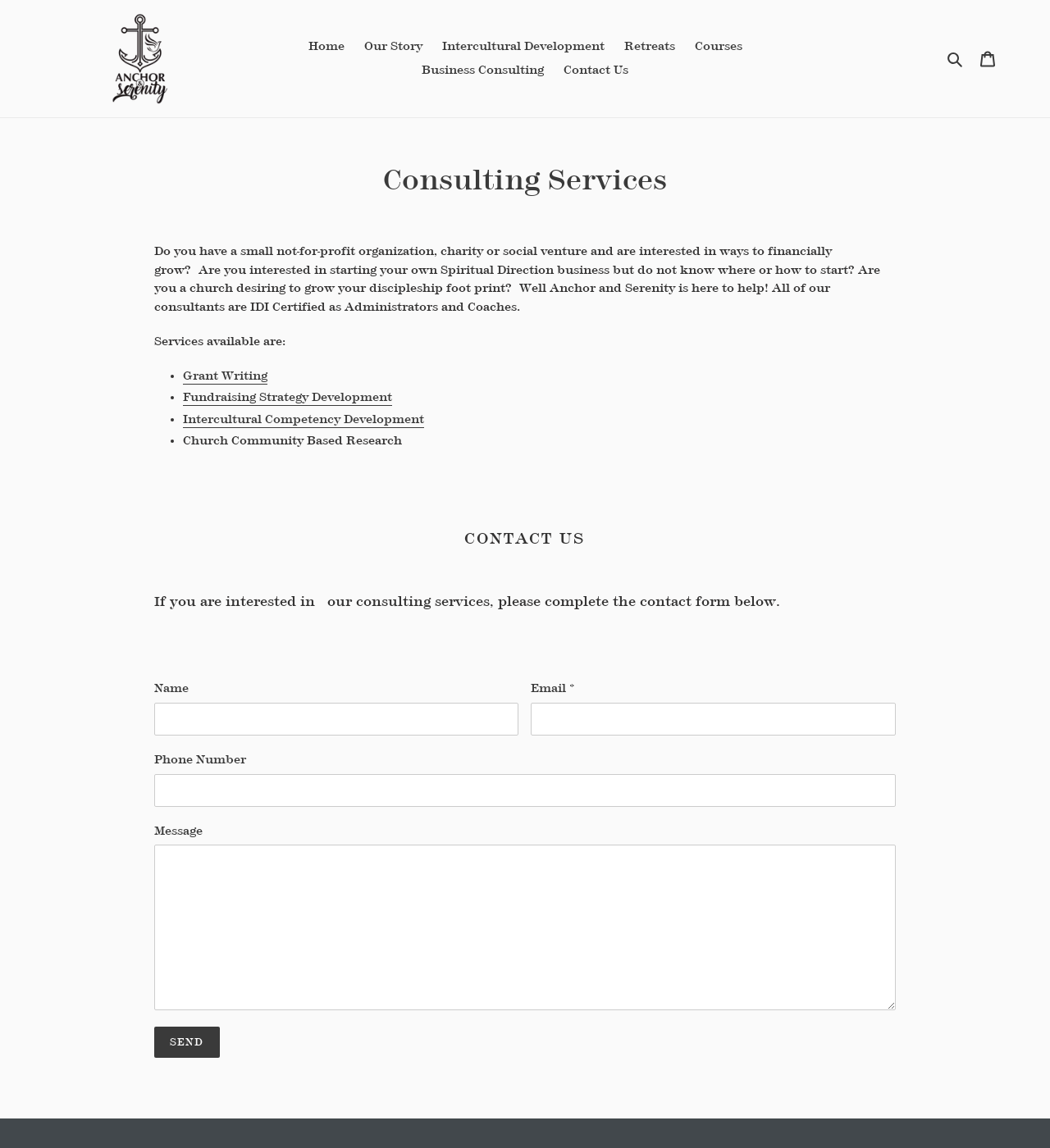What is required to fill in the contact form?
Please provide a comprehensive answer based on the contents of the image.

The contact form requires the user to fill in their 'Email' as it is marked as 'required: True', whereas the 'Name', 'Phone Number', and 'Message' fields are not required.